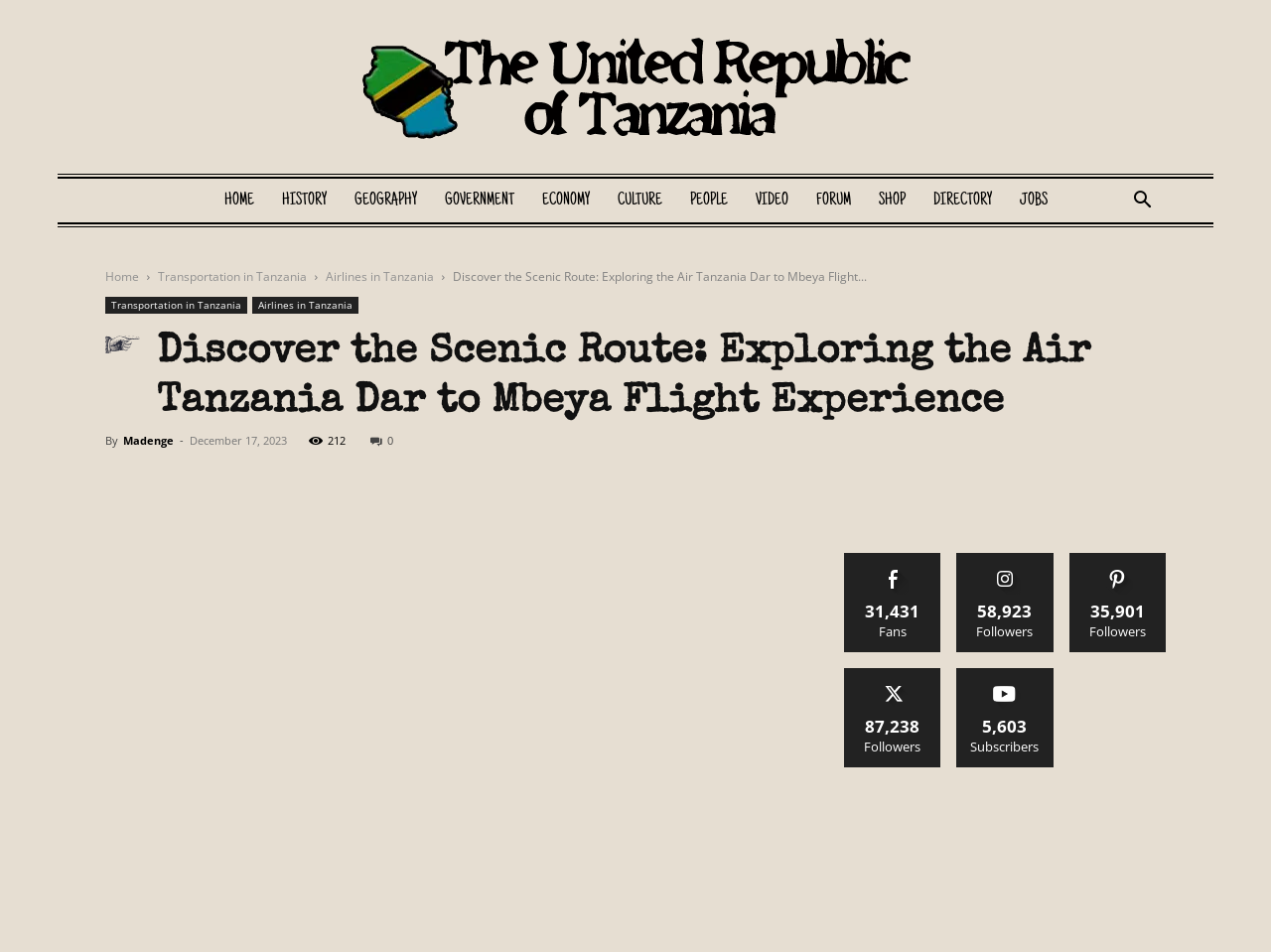Please find the bounding box coordinates of the section that needs to be clicked to achieve this instruction: "Visit the 'Airlines in Tanzania' page".

[0.256, 0.282, 0.341, 0.299]